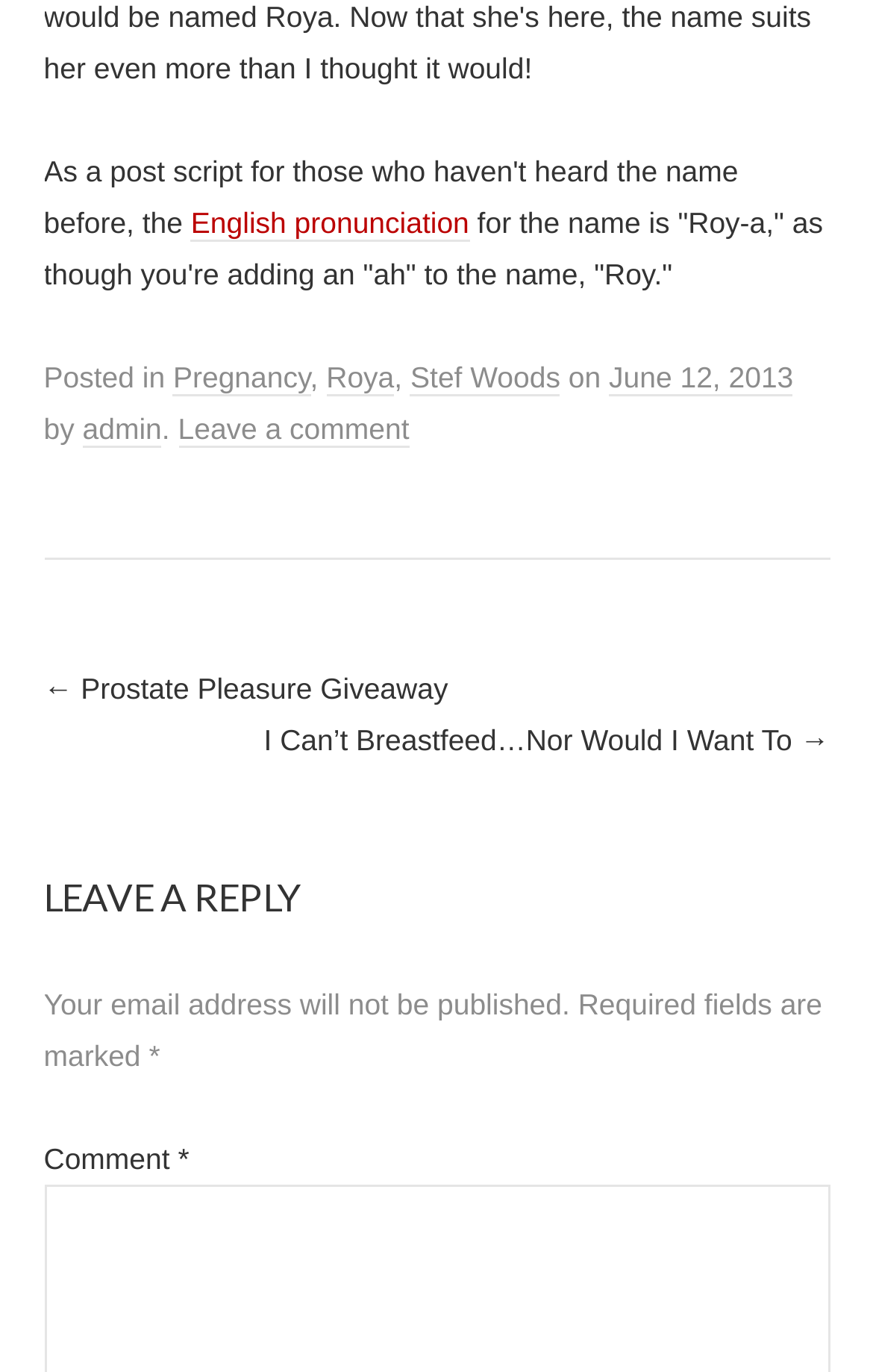Respond with a single word or phrase to the following question: What is the purpose of the section at the bottom of the page?

Leave a reply